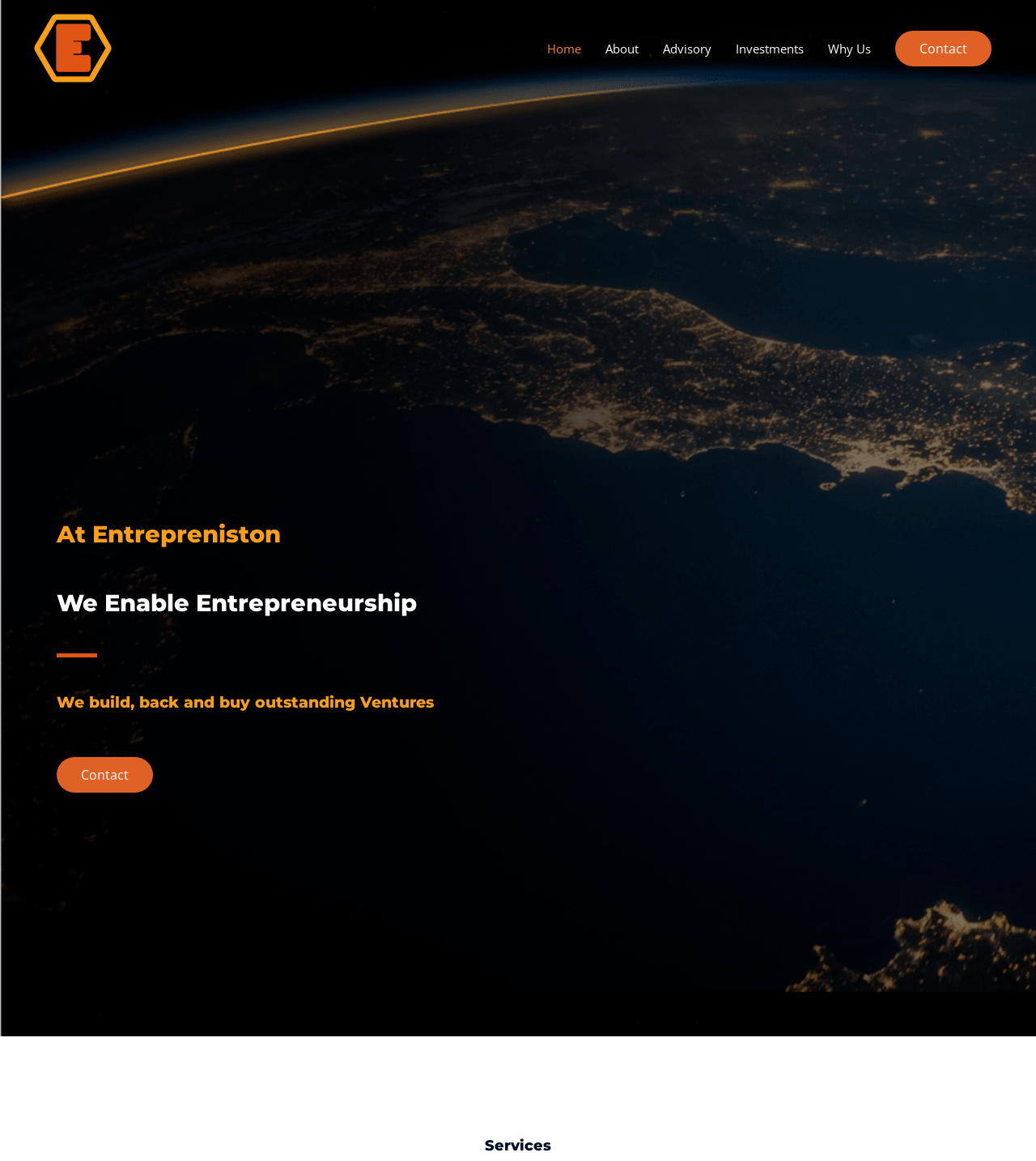Please identify the bounding box coordinates of the clickable element to fulfill the following instruction: "Click on the Entrepreniston logo". The coordinates should be four float numbers between 0 and 1, i.e., [left, top, right, bottom].

[0.031, 0.01, 0.109, 0.073]